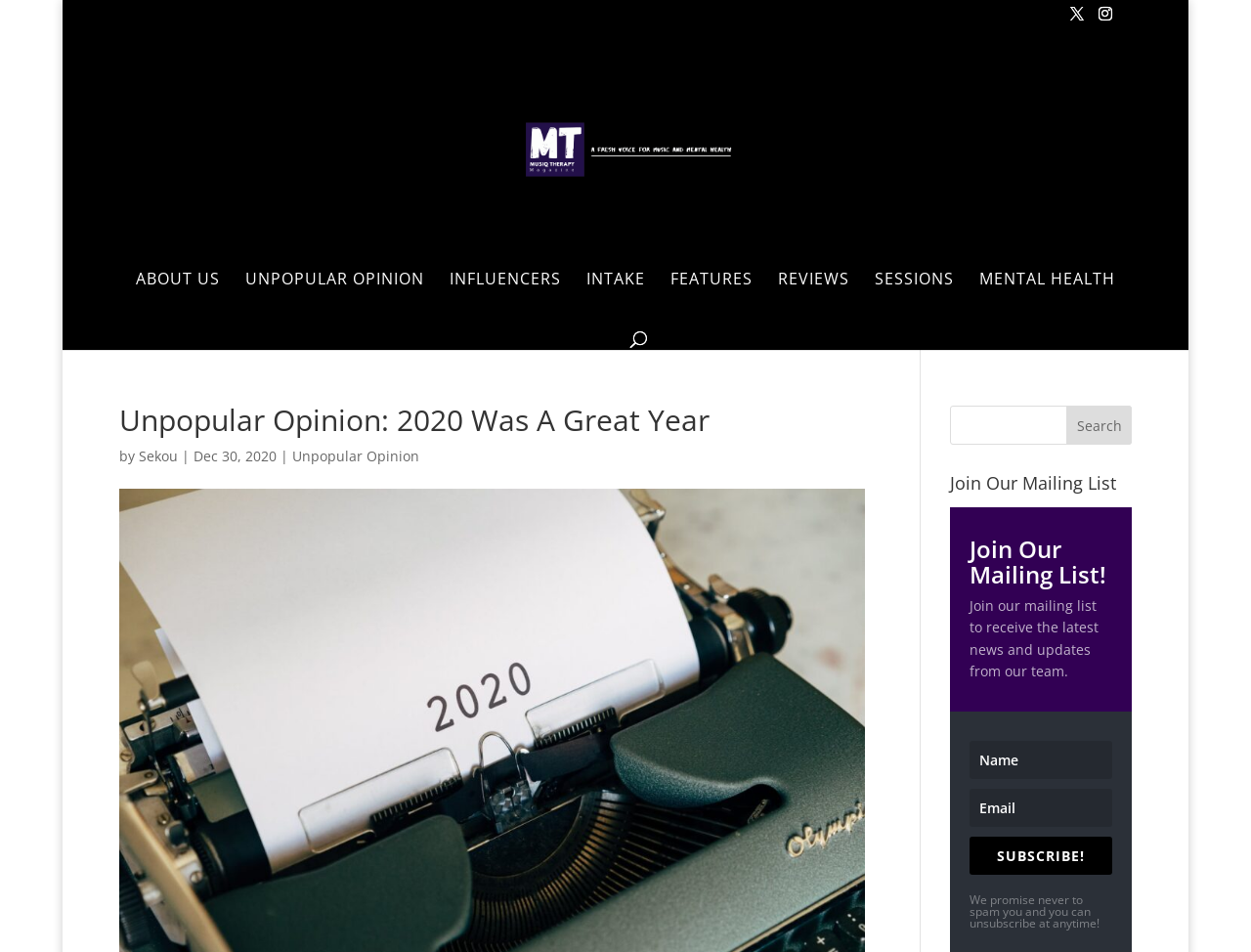Your task is to find and give the main heading text of the webpage.

Unpopular Opinion: 2020 Was A Great Year